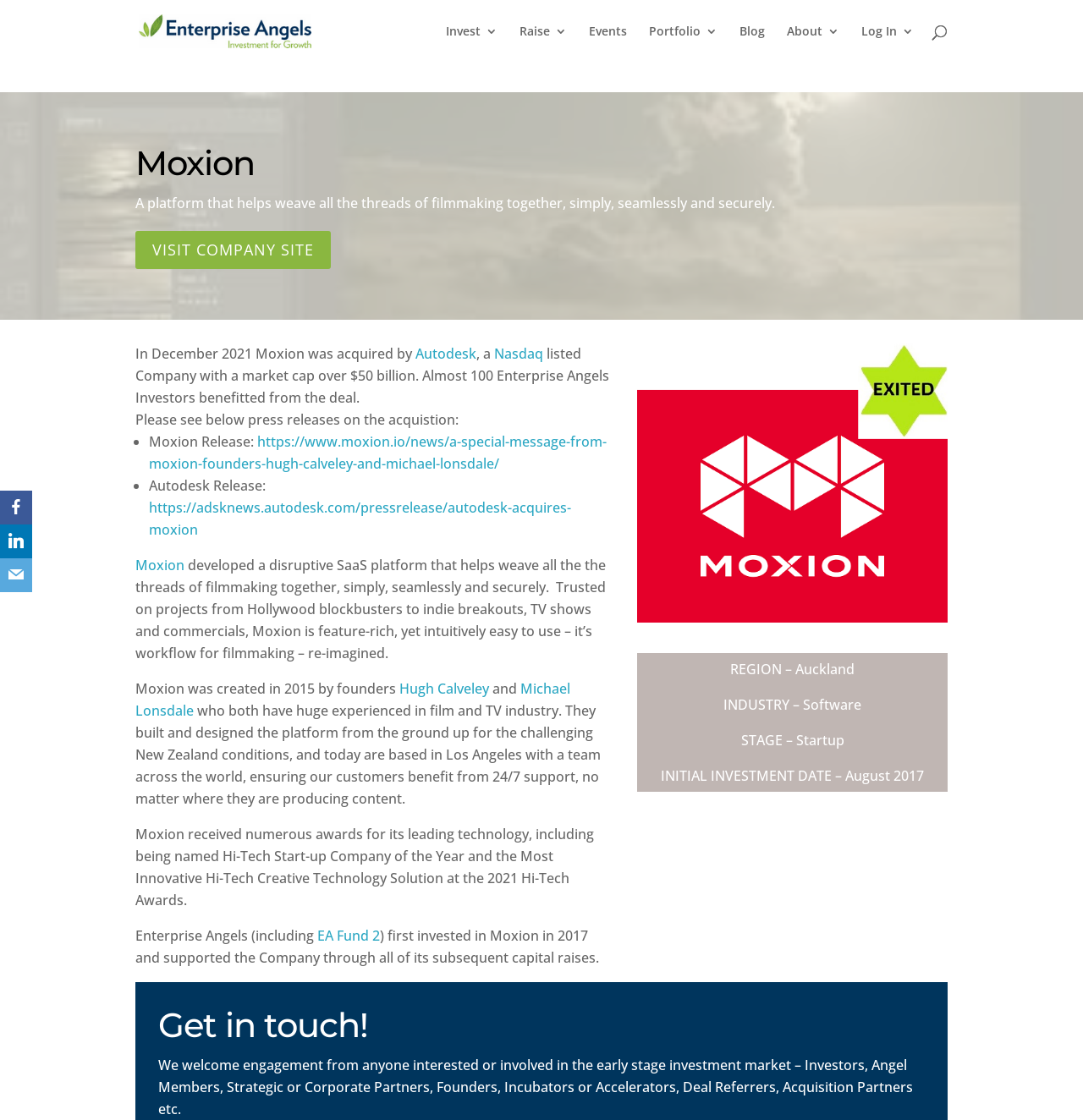What is the name of the founders of Moxion?
Answer with a single word or short phrase according to what you see in the image.

Hugh Calveley and Michael Lonsdale